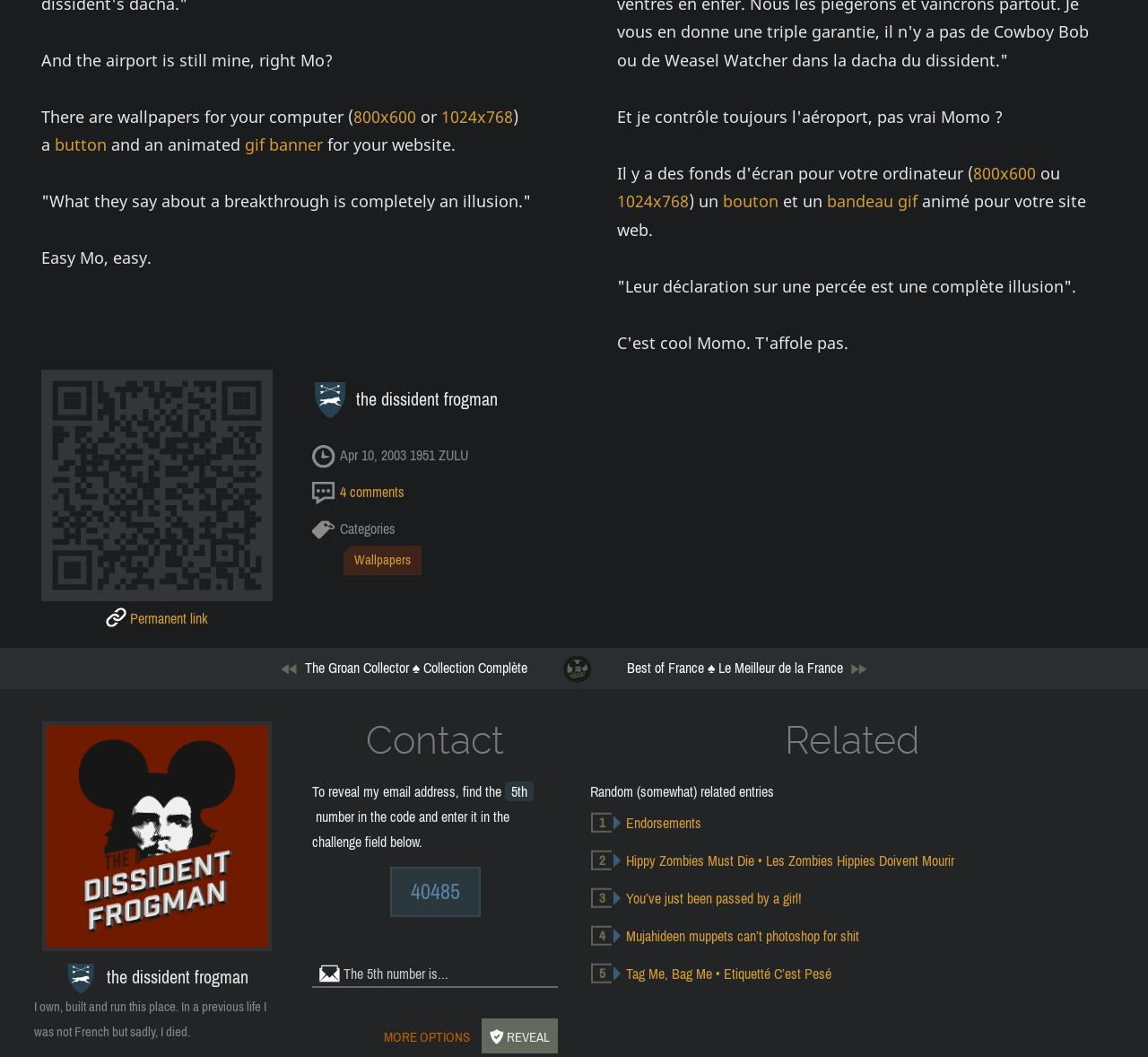What is the format of the QR code URL?
Analyze the screenshot and provide a detailed answer to the question.

The QR code URL is listed as 'https://thedissidentfrogman.com/blog/link/best_of_france_le_meilleur_de_la_france2', which indicates that the URL uses the HTTPS protocol.